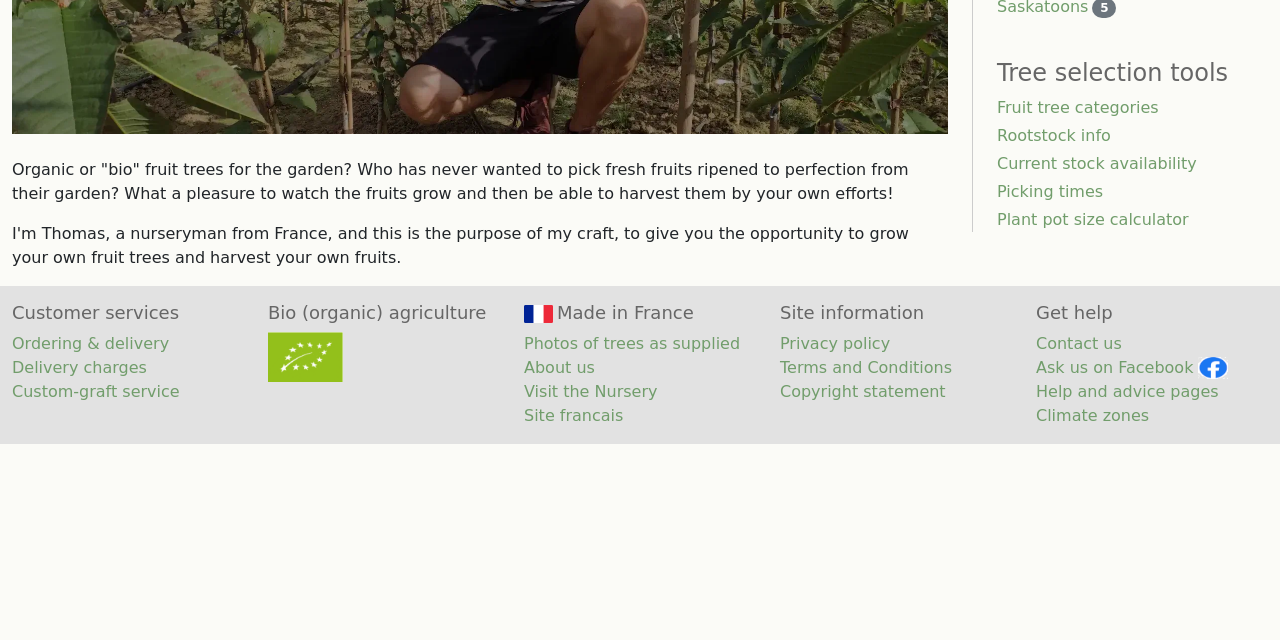Locate the bounding box of the UI element described in the following text: "Styling Options".

None